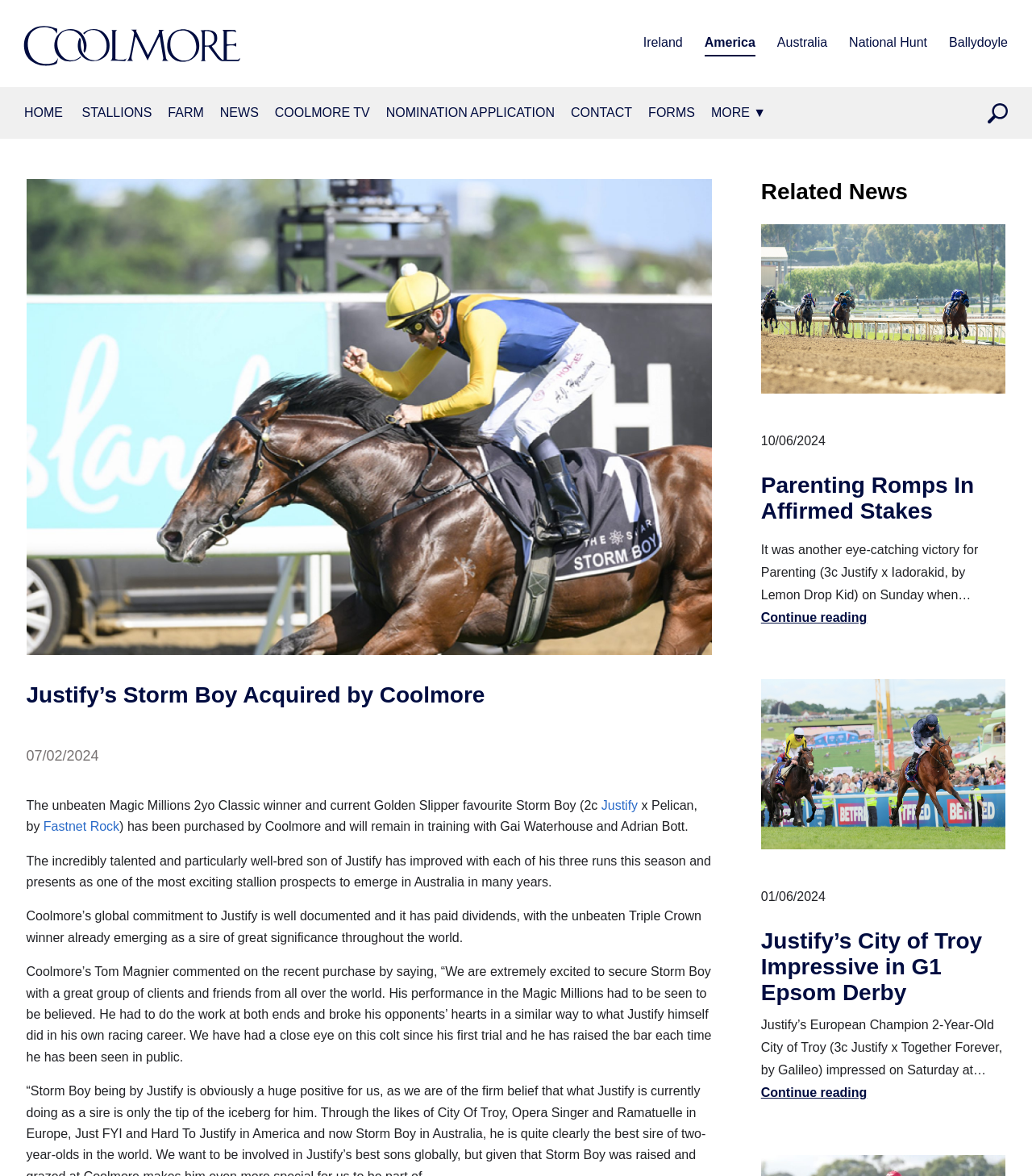Identify the bounding box coordinates of the clickable region required to complete the instruction: "view related news". The coordinates should be given as four float numbers within the range of 0 and 1, i.e., [left, top, right, bottom].

[0.737, 0.152, 0.975, 0.174]